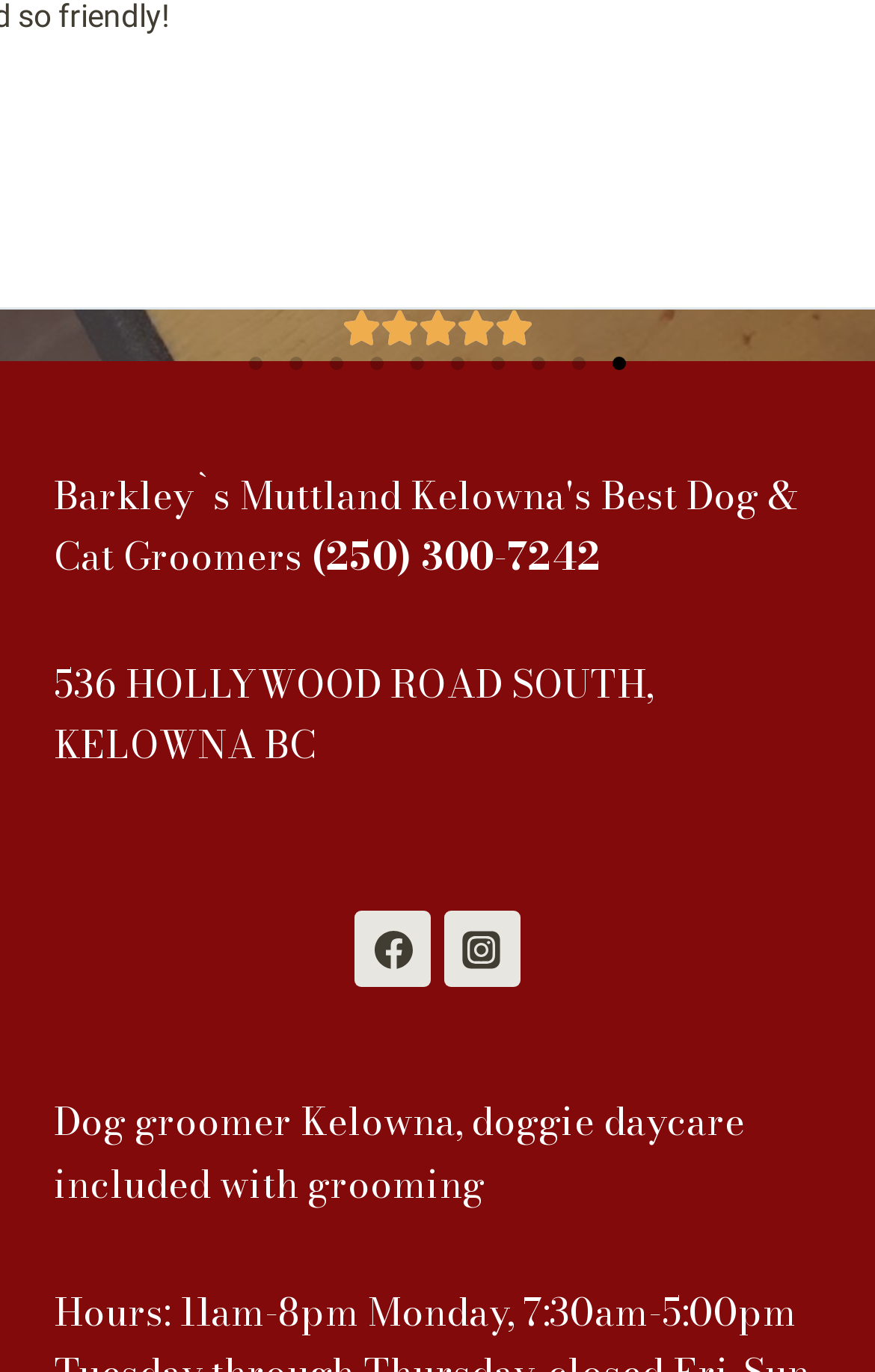Answer with a single word or phrase: 
What service is offered?

Dog groomer